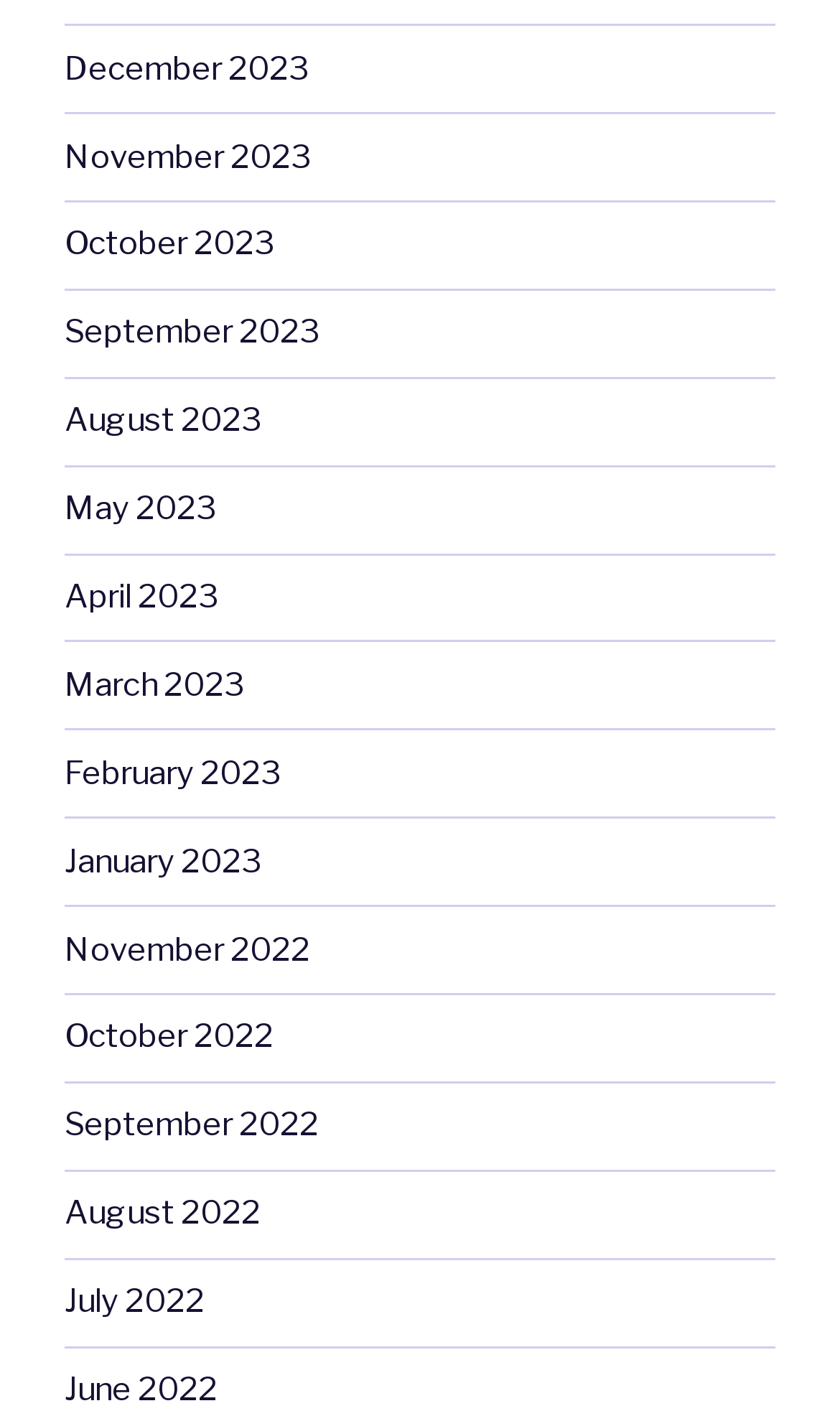From the webpage screenshot, identify the region described by June 2022. Provide the bounding box coordinates as (top-left x, top-left y, bottom-right x, bottom-right y), with each value being a floating point number between 0 and 1.

[0.077, 0.971, 0.259, 0.999]